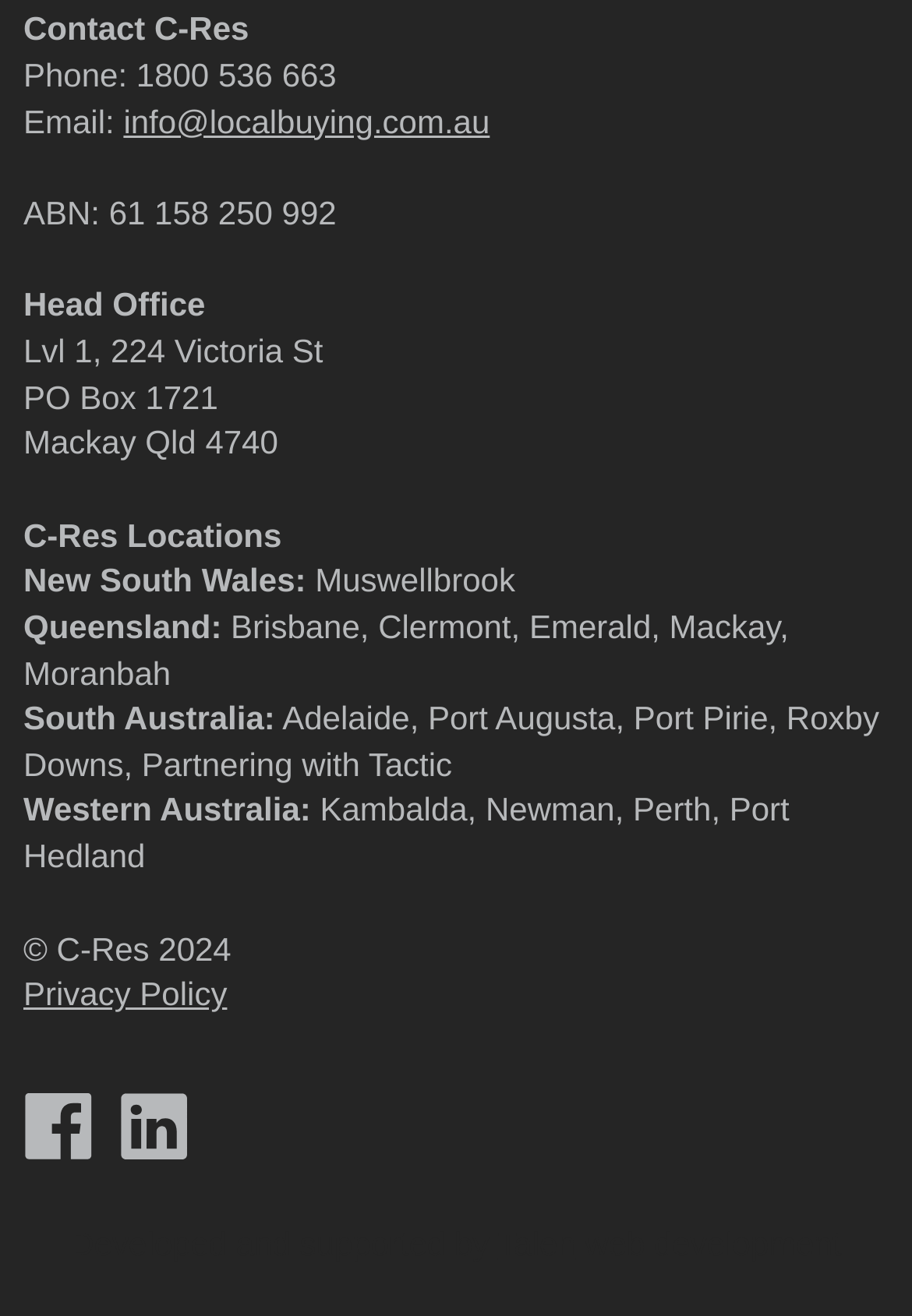Please answer the following question using a single word or phrase: 
In which states does C-Res have locations?

New South Wales, Queensland, South Australia, Western Australia